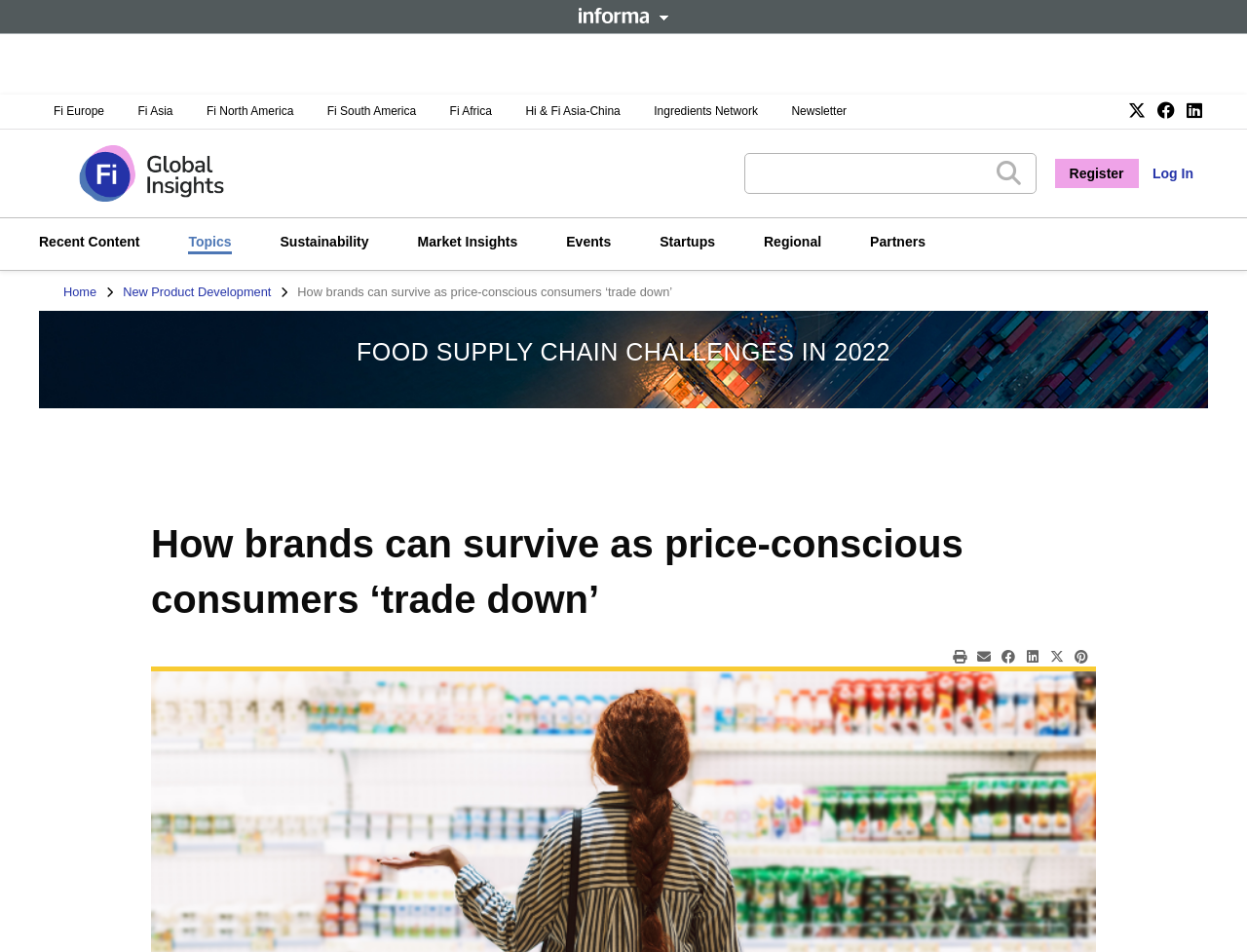How many navigation links are present?
Please give a detailed and elaborate answer to the question based on the image.

I counted the links 'Home', 'New Product Development', 'Recent Content', 'Topics', 'Sustainability', 'Market Insights', 'Events', 'Startups', and 'Regional', which are likely navigation links, and found a total of 9.